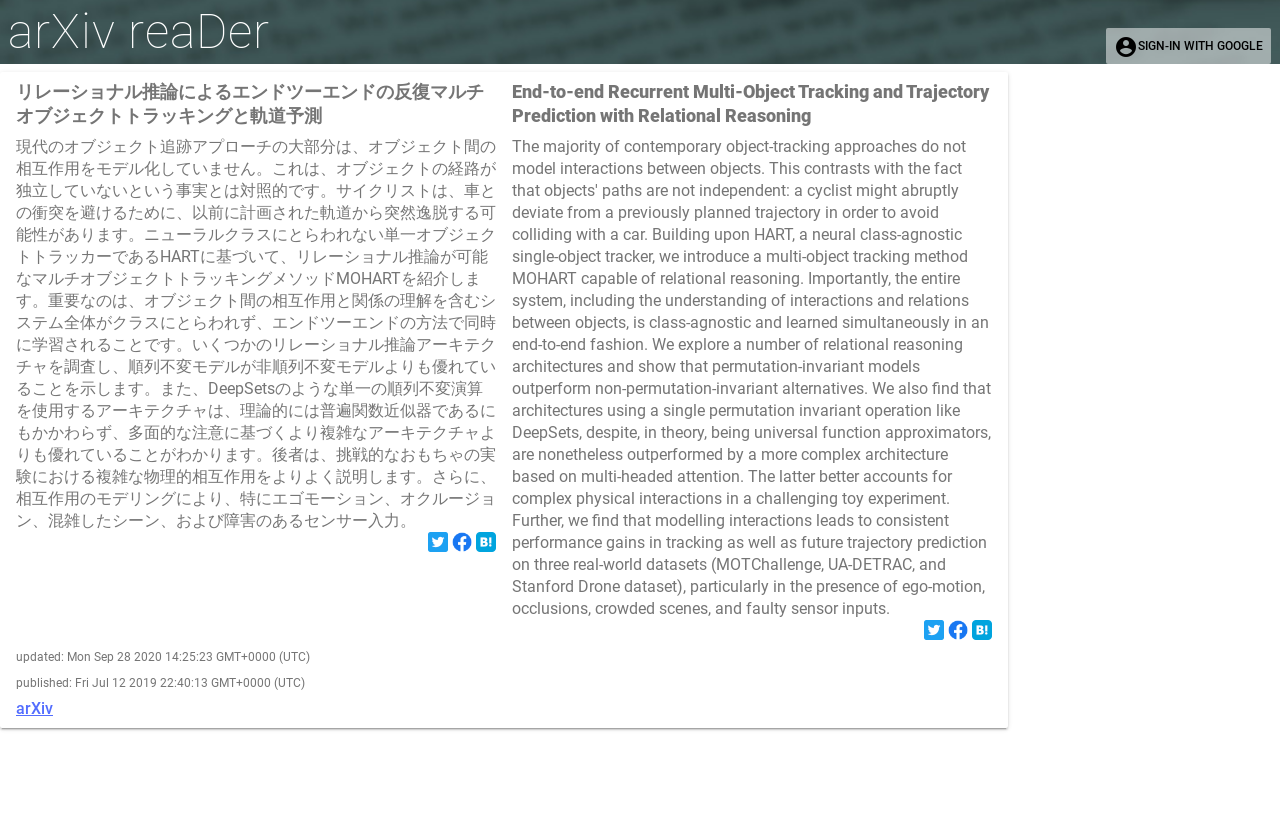Predict the bounding box of the UI element that fits this description: "arXiv".

[0.012, 0.857, 0.775, 0.879]